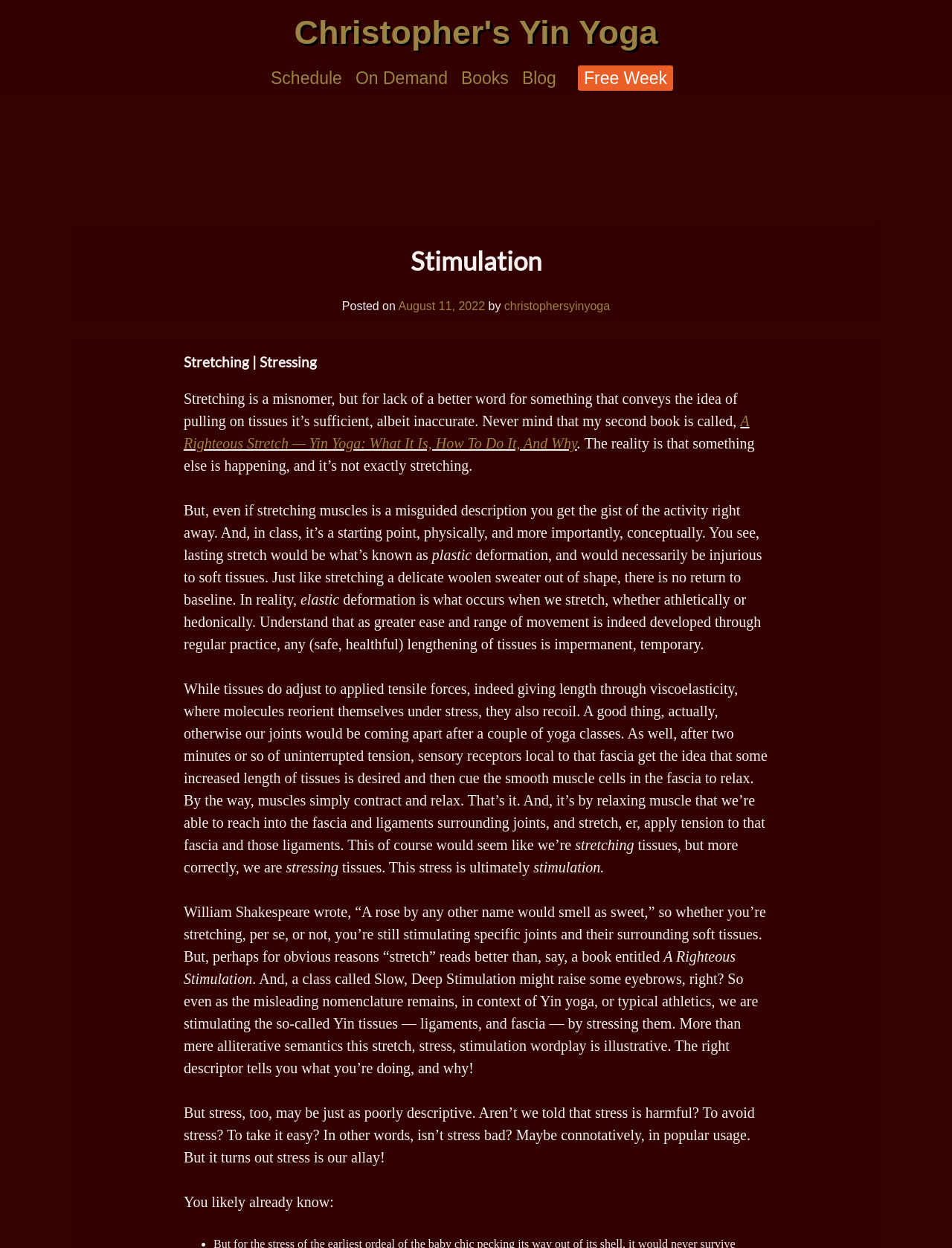Find the bounding box coordinates for the element described here: "Books".

[0.484, 0.052, 0.534, 0.073]